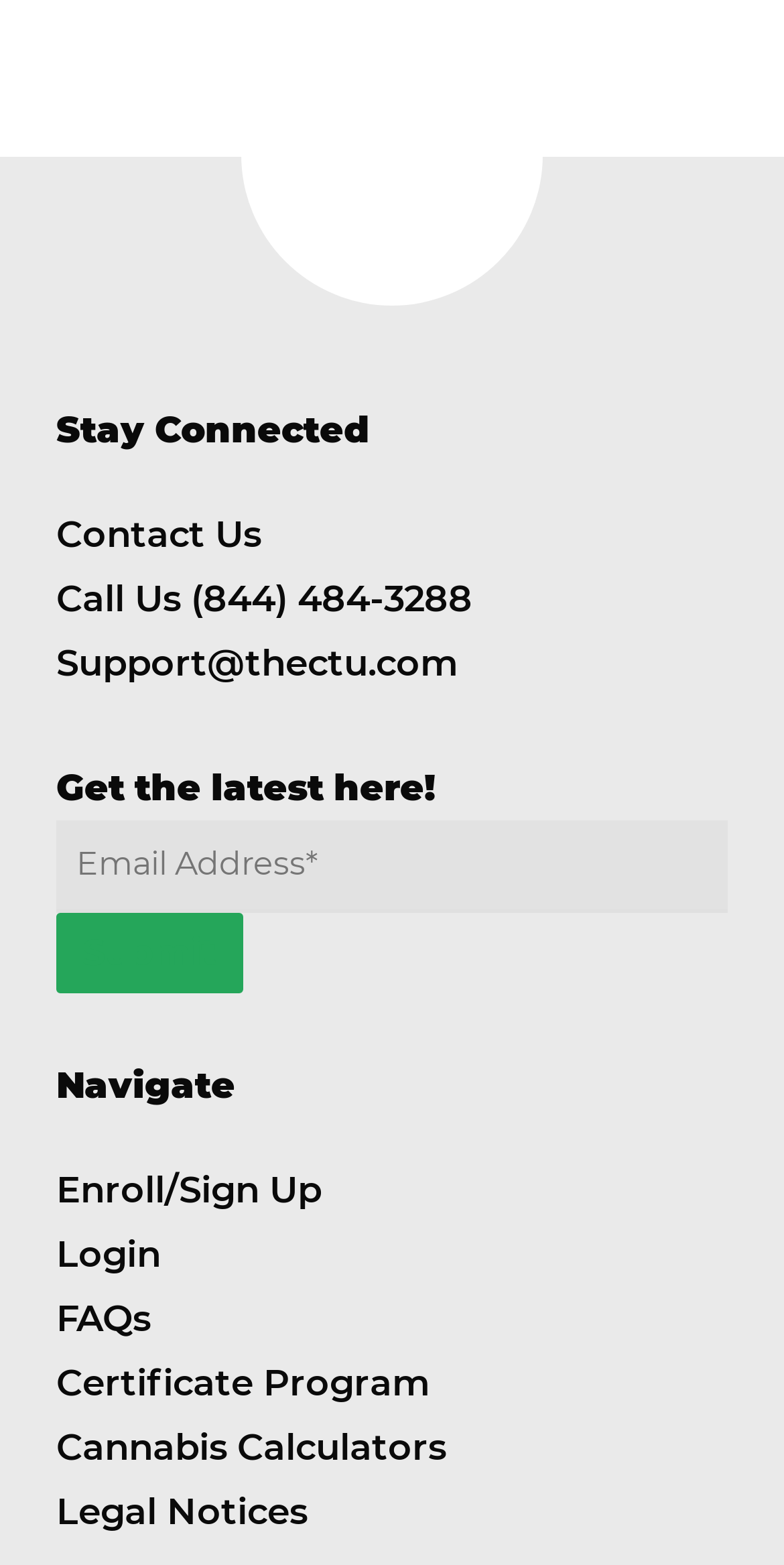Please determine the bounding box coordinates for the element with the description: "Call Us (844) 484-3288".

[0.072, 0.227, 0.603, 0.256]